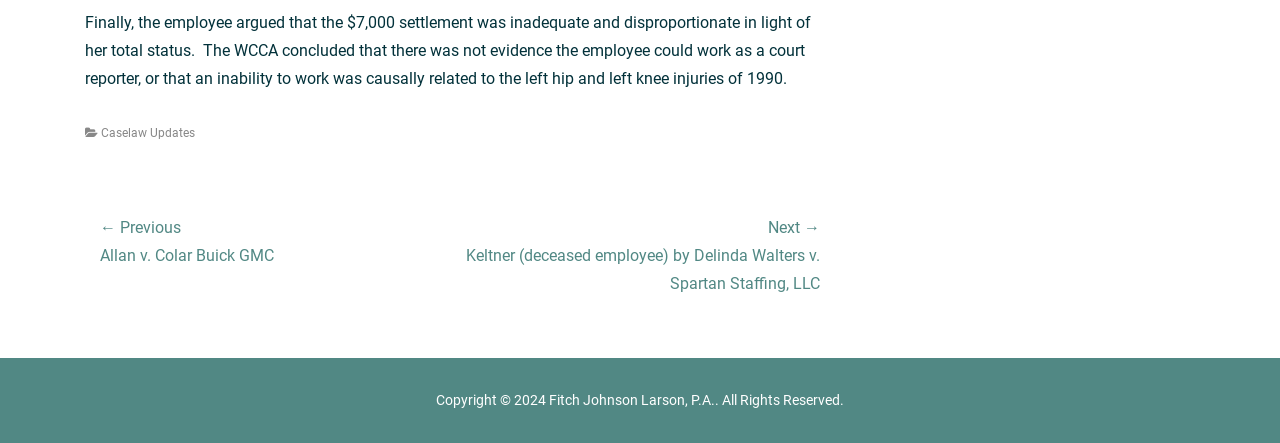What is the topic of the current post? Please answer the question using a single word or phrase based on the image.

Caselaw Updates